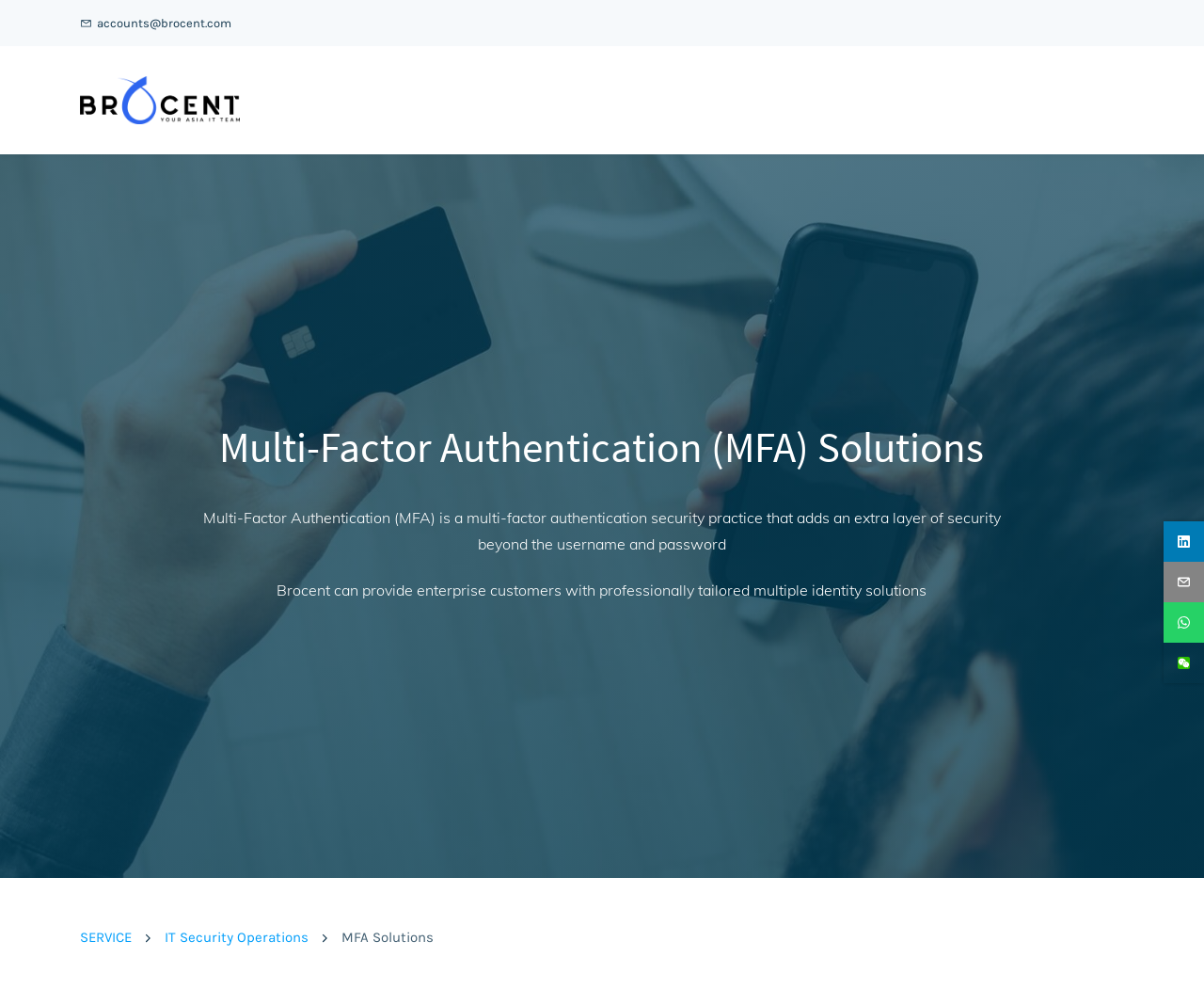What is the purpose of MFA?
Using the image, give a concise answer in the form of a single word or short phrase.

adds an extra layer of security